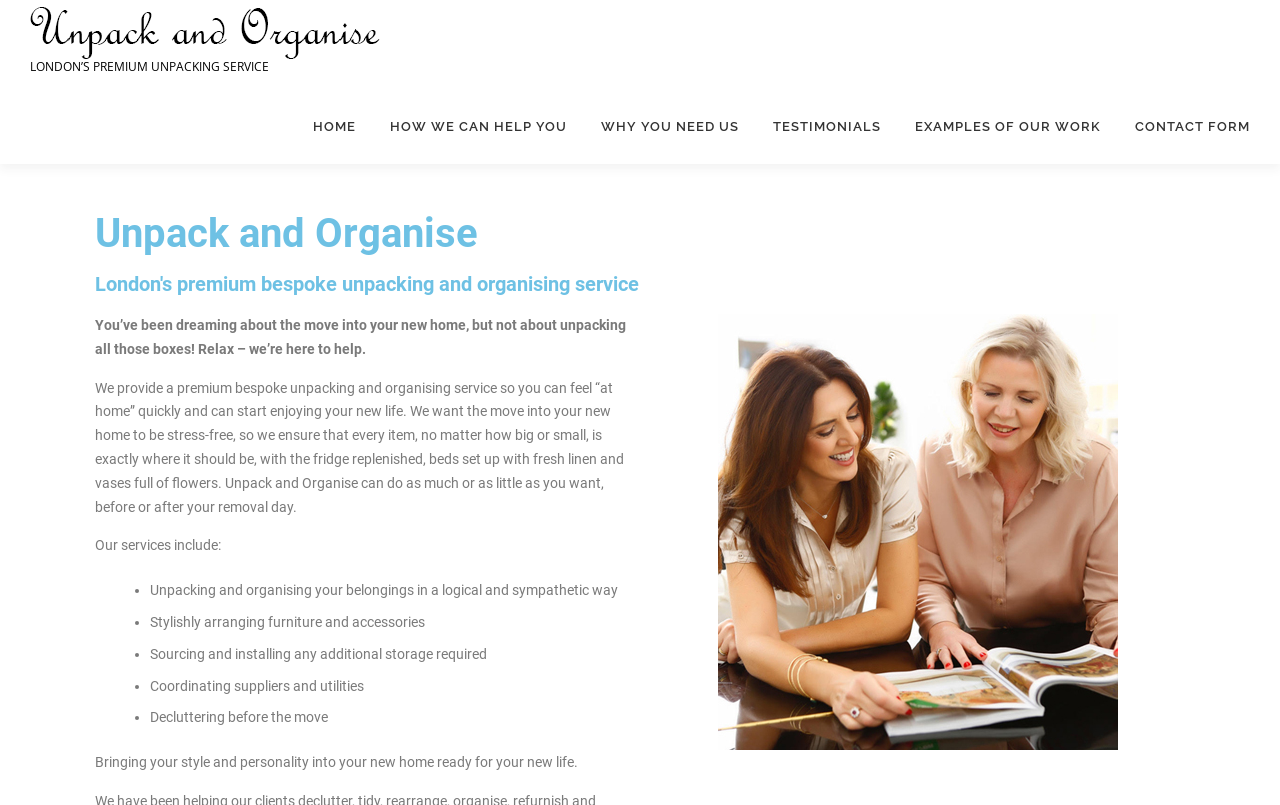Can you find and provide the main heading text of this webpage?

Unpack and Organise